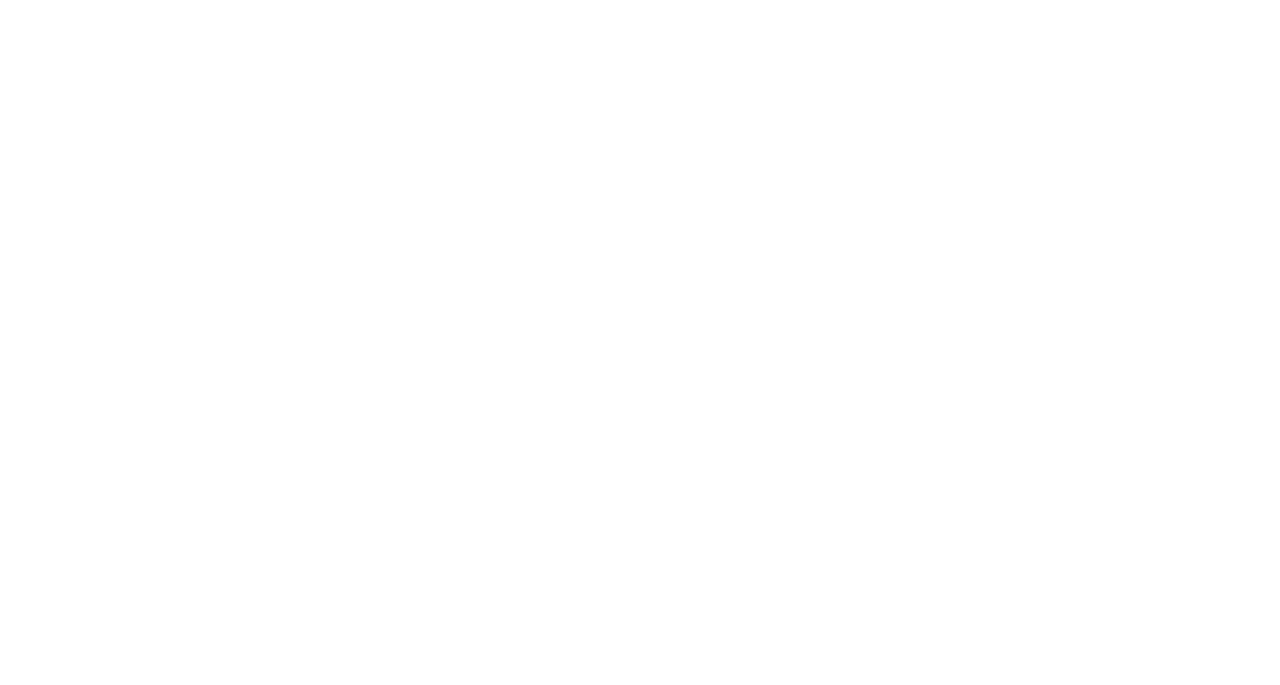Find the bounding box of the UI element described as follows: "03-6888989".

[0.752, 0.019, 0.82, 0.053]